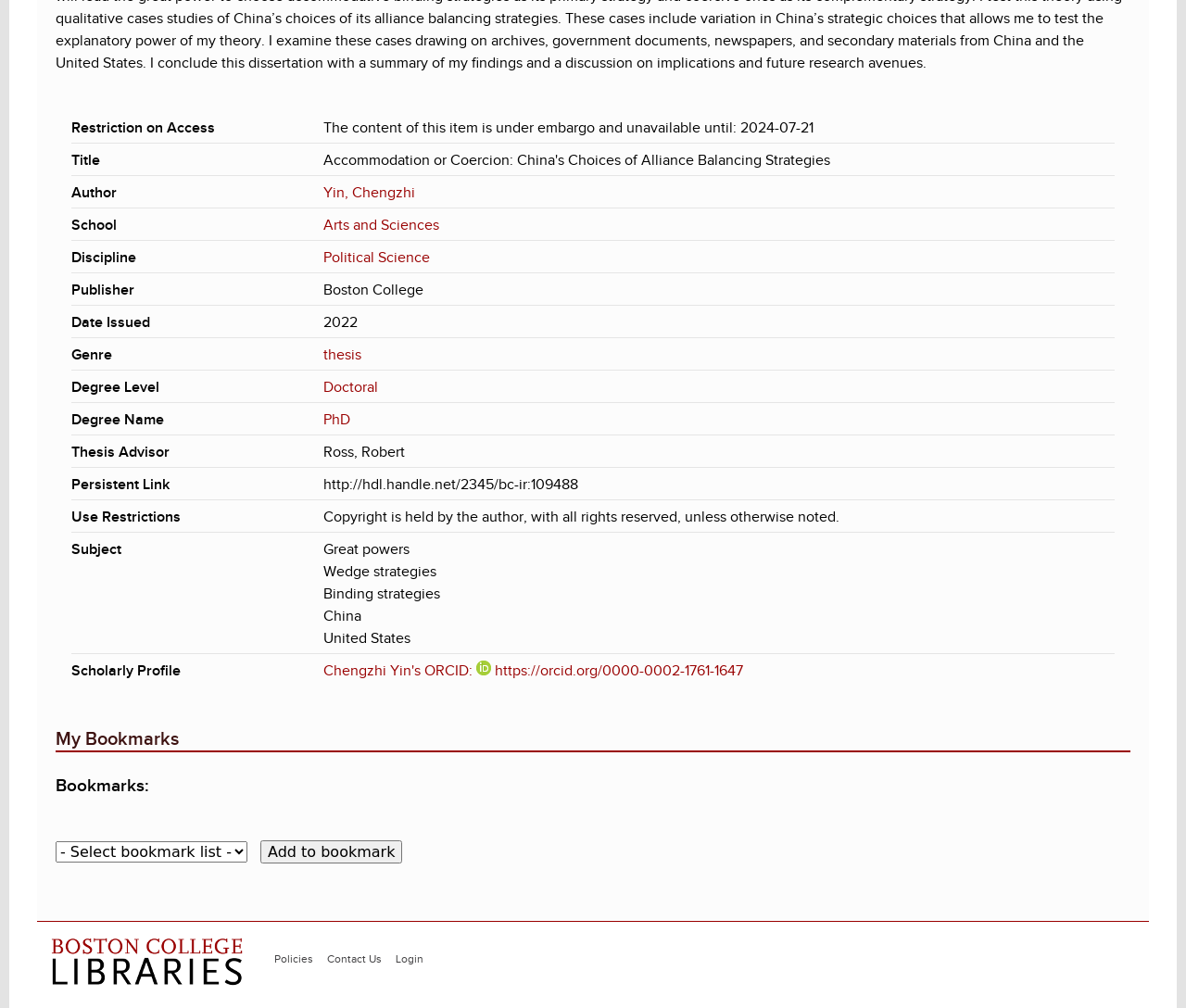Identify the bounding box for the UI element specified in this description: "Arts and Sciences". The coordinates must be four float numbers between 0 and 1, formatted as [left, top, right, bottom].

[0.273, 0.215, 0.37, 0.231]